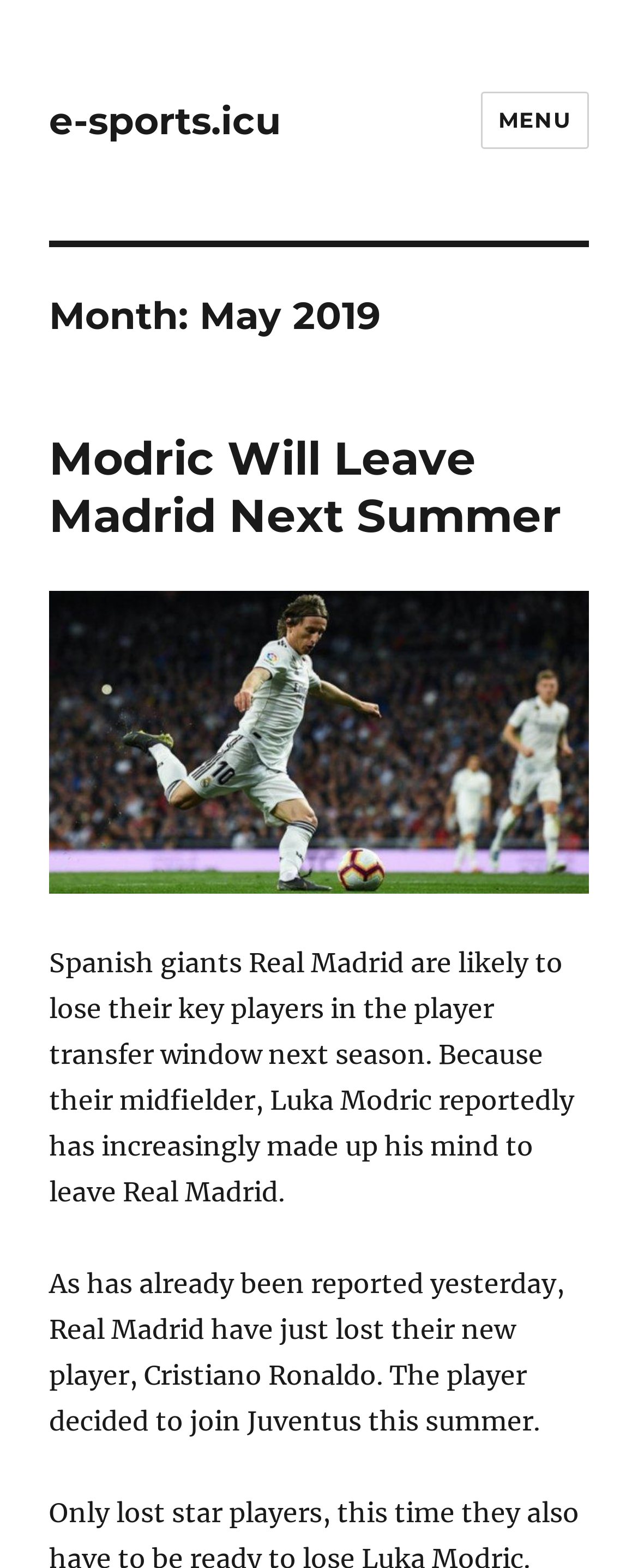What is the current state of the MENU button?
Using the details shown in the screenshot, provide a comprehensive answer to the question.

I determined the answer by looking at the button element with the text 'MENU' and the attribute 'expanded: False', which suggests that the MENU button is not currently expanded.